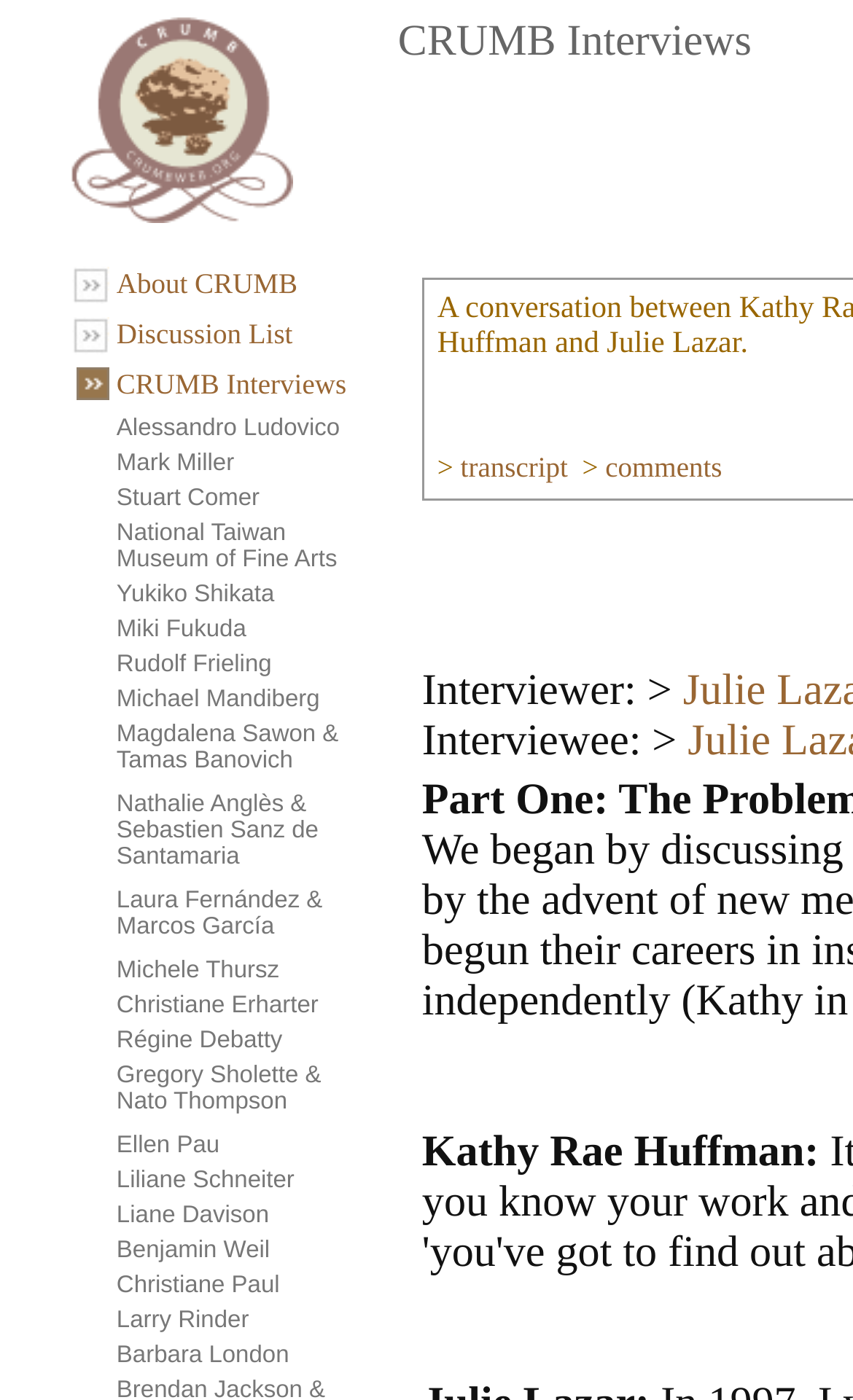Generate an in-depth caption that captures all aspects of the webpage.

The webpage is titled "CRUMB Interviews" and features a grid-like layout with multiple rows and columns. At the top, there are two small images, one on the left and one on the right, with a larger image in the middle. Below this, there is a table with multiple rows, each containing three columns. 

In each row, the left column contains a small image, the middle column is empty, and the right column contains a link with a name, such as "About CRUMB", "Discussion List", "CRUMB Interviews", "Alessandro Ludovico", "Mark Miller", "Stuart Comer", "National Taiwan Museum of Fine Arts", and "Yukiko Shikata". There are 12 rows in total, with each row containing a similar structure. The links and images are evenly spaced and aligned within the table.